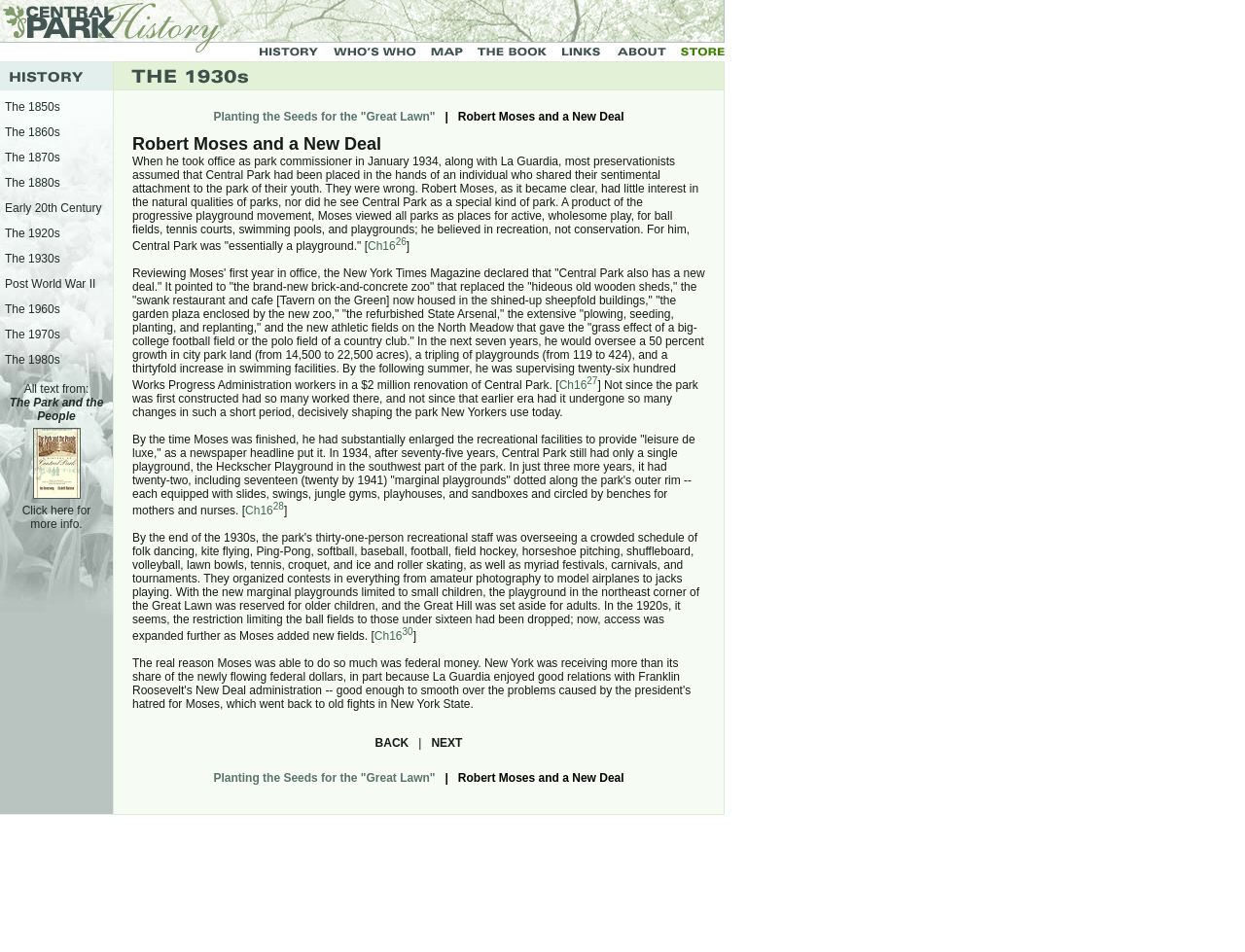Please find the bounding box coordinates of the section that needs to be clicked to achieve this instruction: "Click the link 'Robert Moses and a New Deal'".

[0.161, 0.141, 0.306, 0.161]